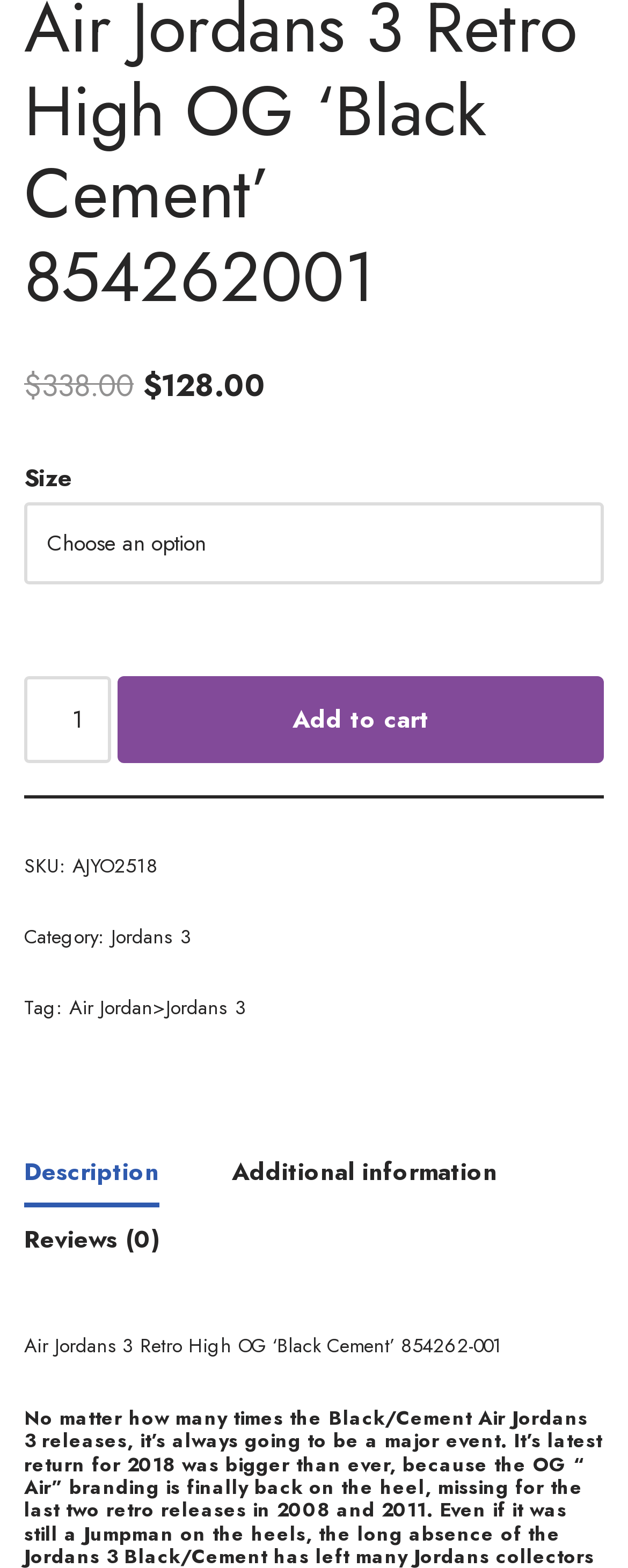Please give a concise answer to this question using a single word or phrase: 
How many reviews are there for the product?

0